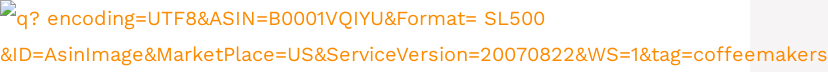Kindly respond to the following question with a single word or a brief phrase: 
What type of dishes is the steamer perfect for?

Delicate dishes